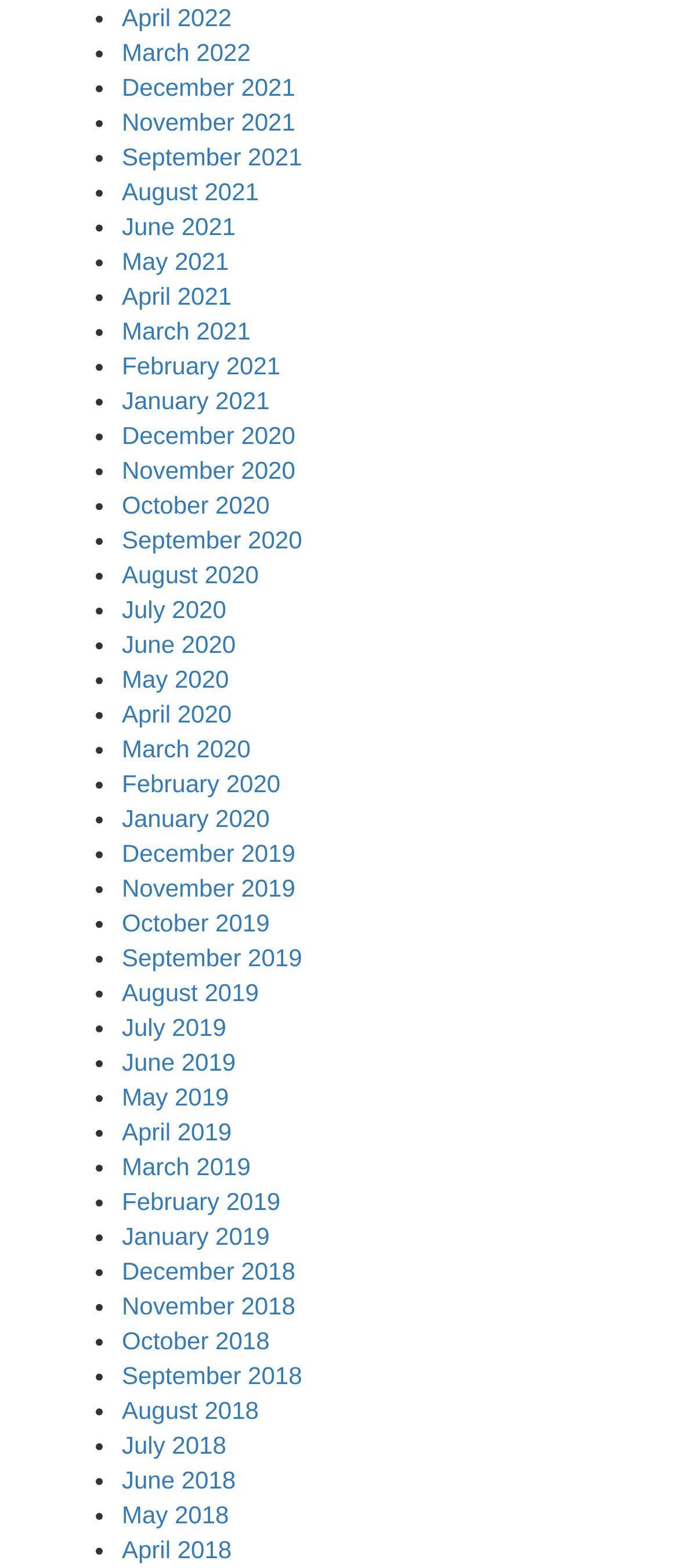Provide a brief response in the form of a single word or phrase:
What is the latest month listed?

April 2022